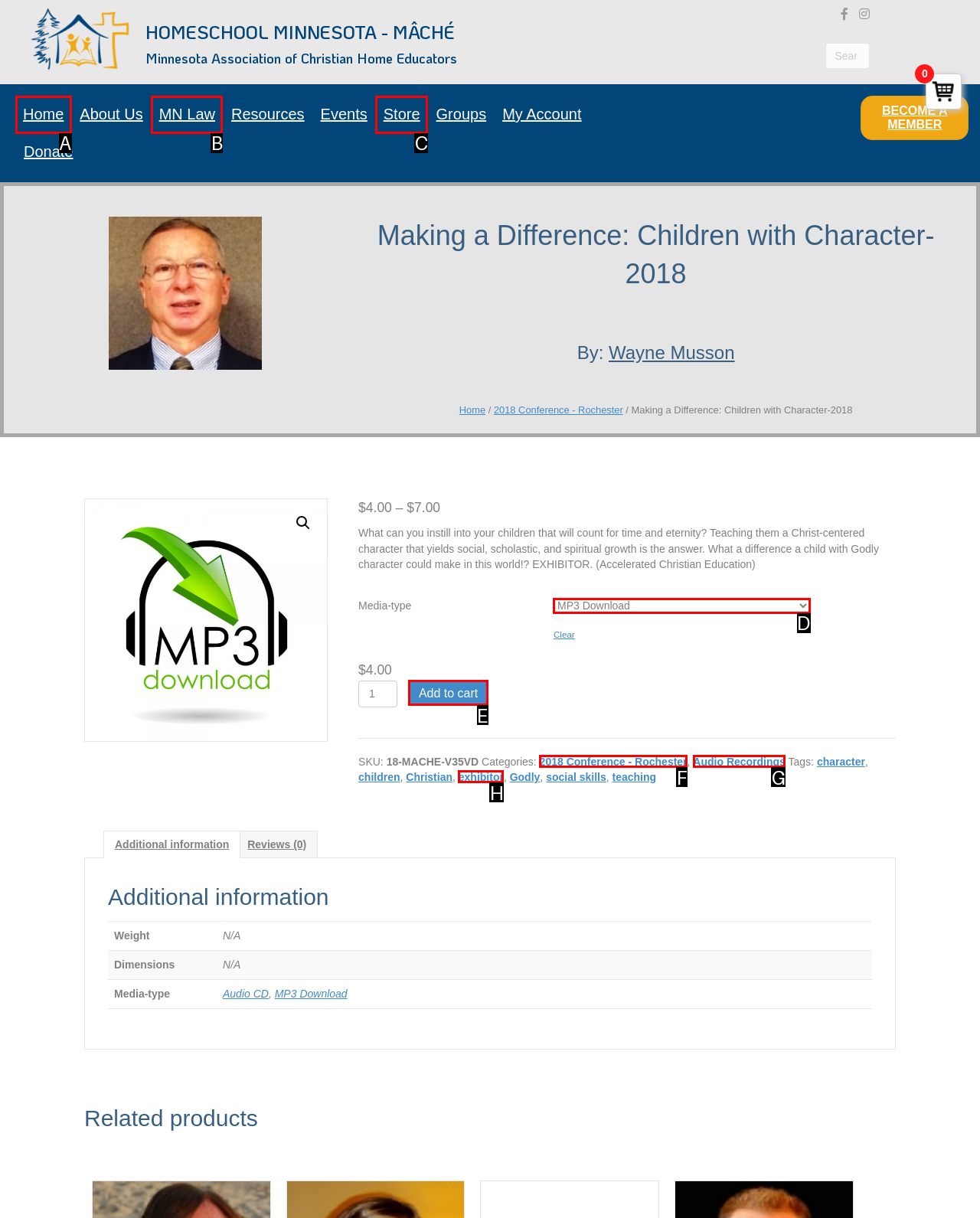Identify the UI element described as: Add to cart
Answer with the option's letter directly.

E